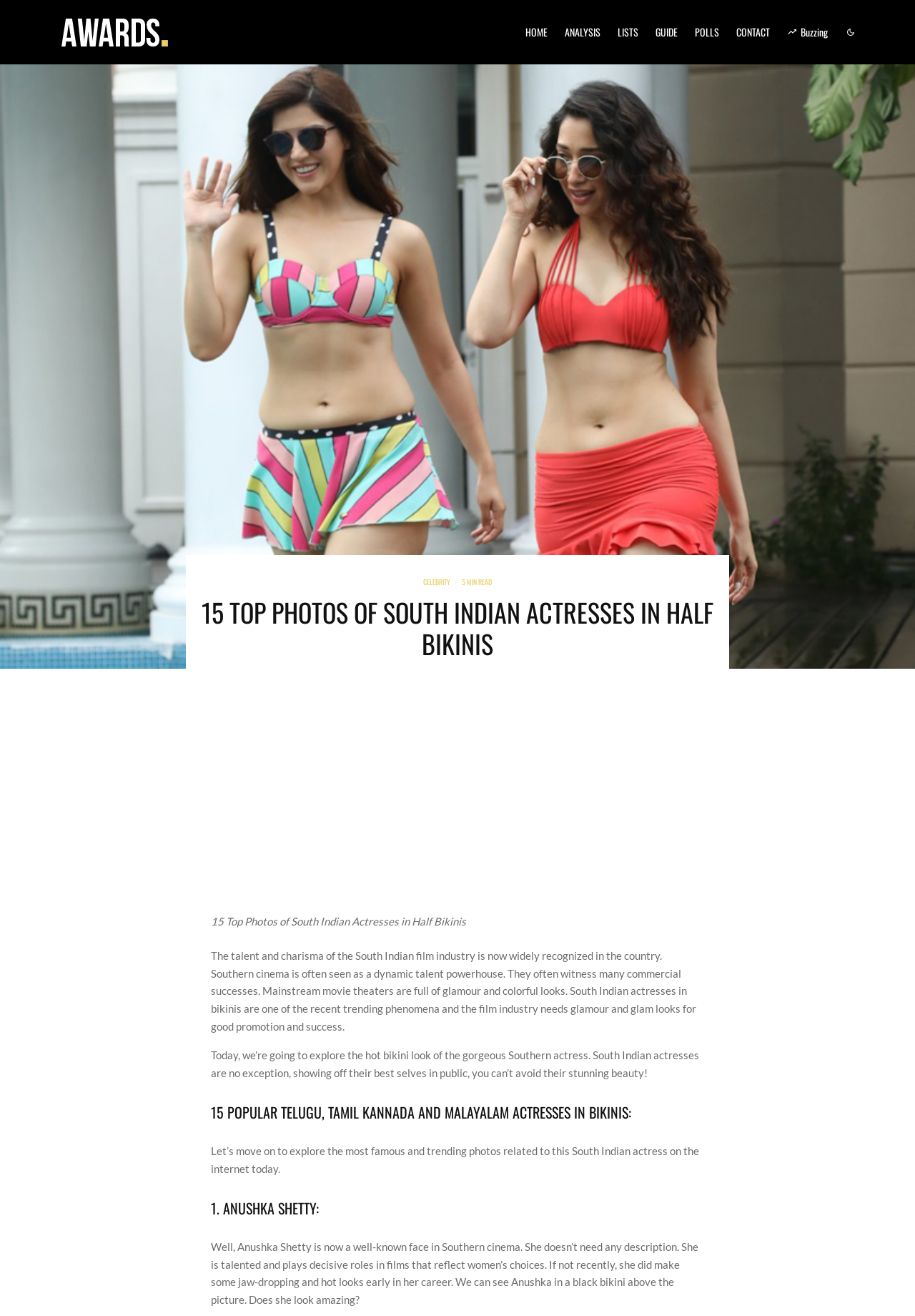Please determine the bounding box coordinates of the element's region to click in order to carry out the following instruction: "Check the ABOUT AWARDS page". The coordinates should be four float numbers between 0 and 1, i.e., [left, top, right, bottom].

[0.402, 0.609, 0.463, 0.62]